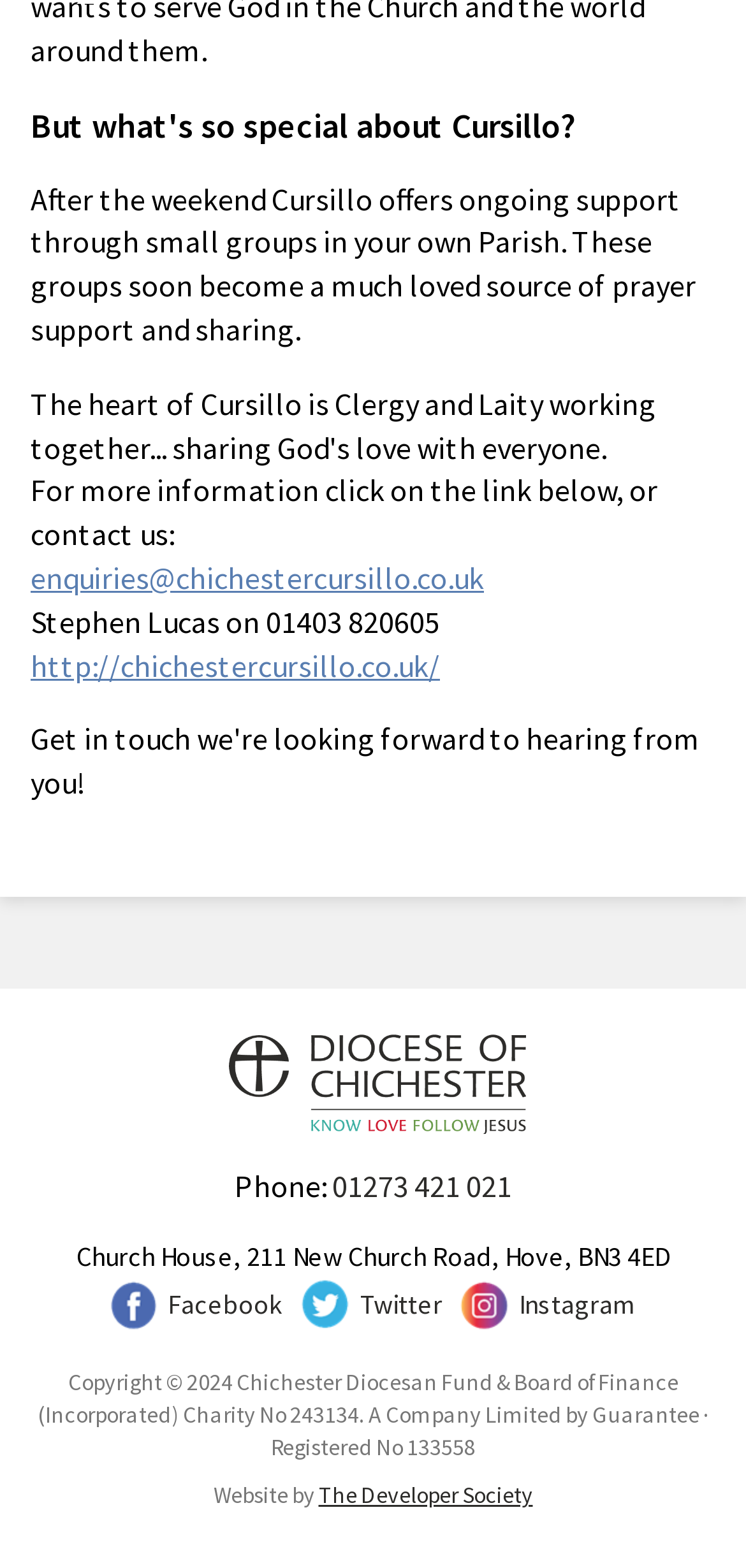Analyze the image and provide a detailed answer to the question: What social media platforms does Cursillo have?

The webpage shows that Cursillo has presence on three social media platforms: Facebook, Twitter, and Instagram, with corresponding logos and links.